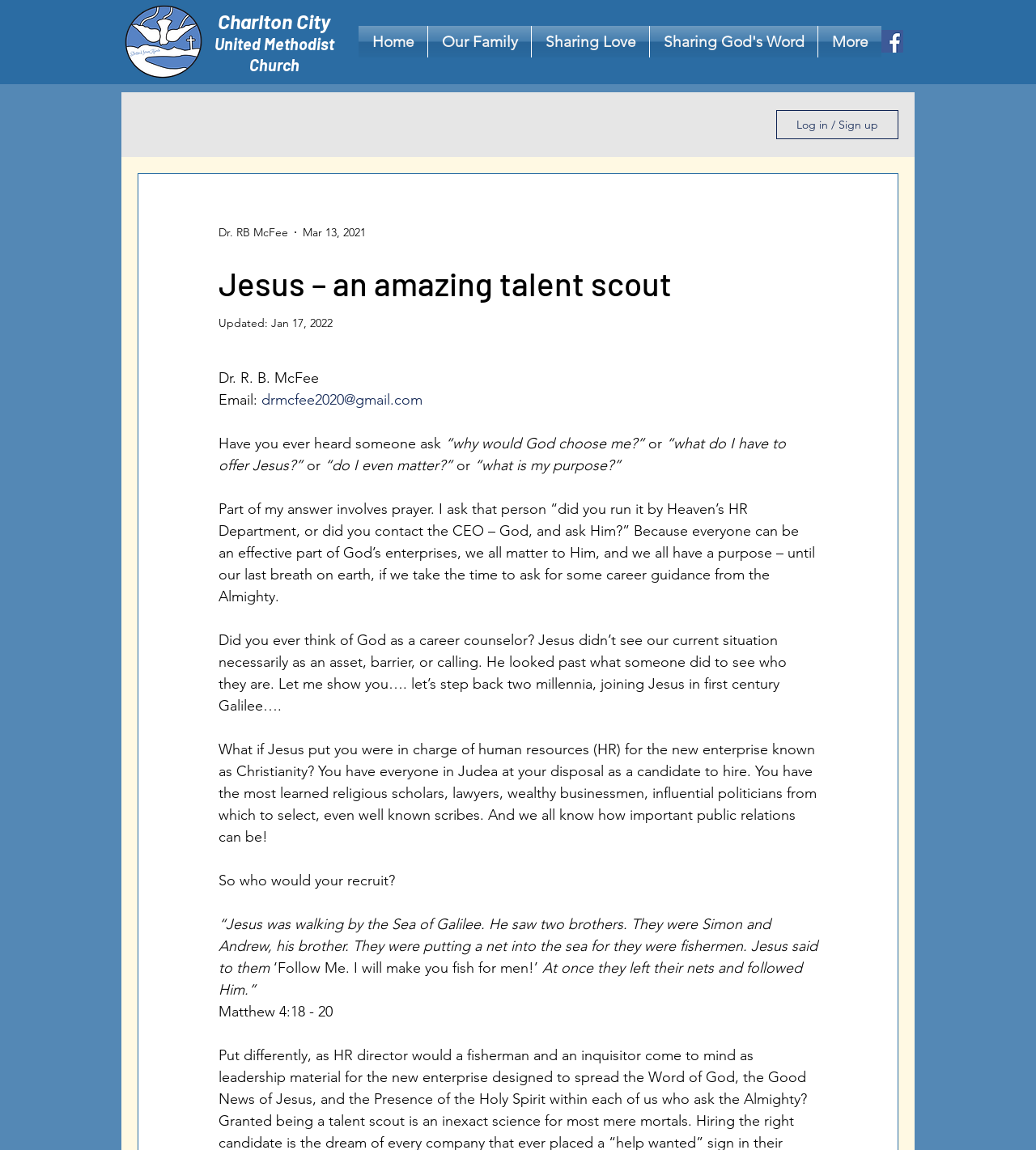Provide a short answer to the following question with just one word or phrase: What is the Bible verse mentioned in the article?

Matthew 4:18-20